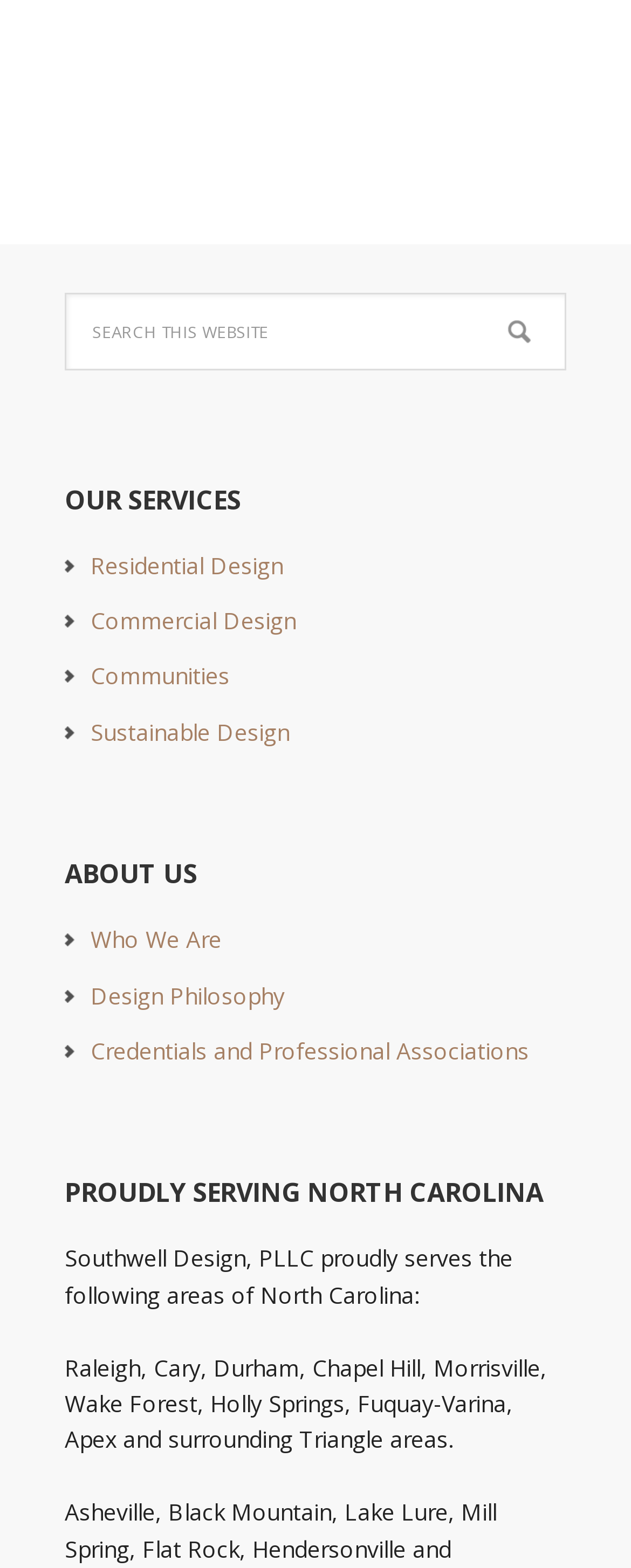Select the bounding box coordinates of the element I need to click to carry out the following instruction: "Learn about Residential Design".

[0.144, 0.35, 0.449, 0.37]